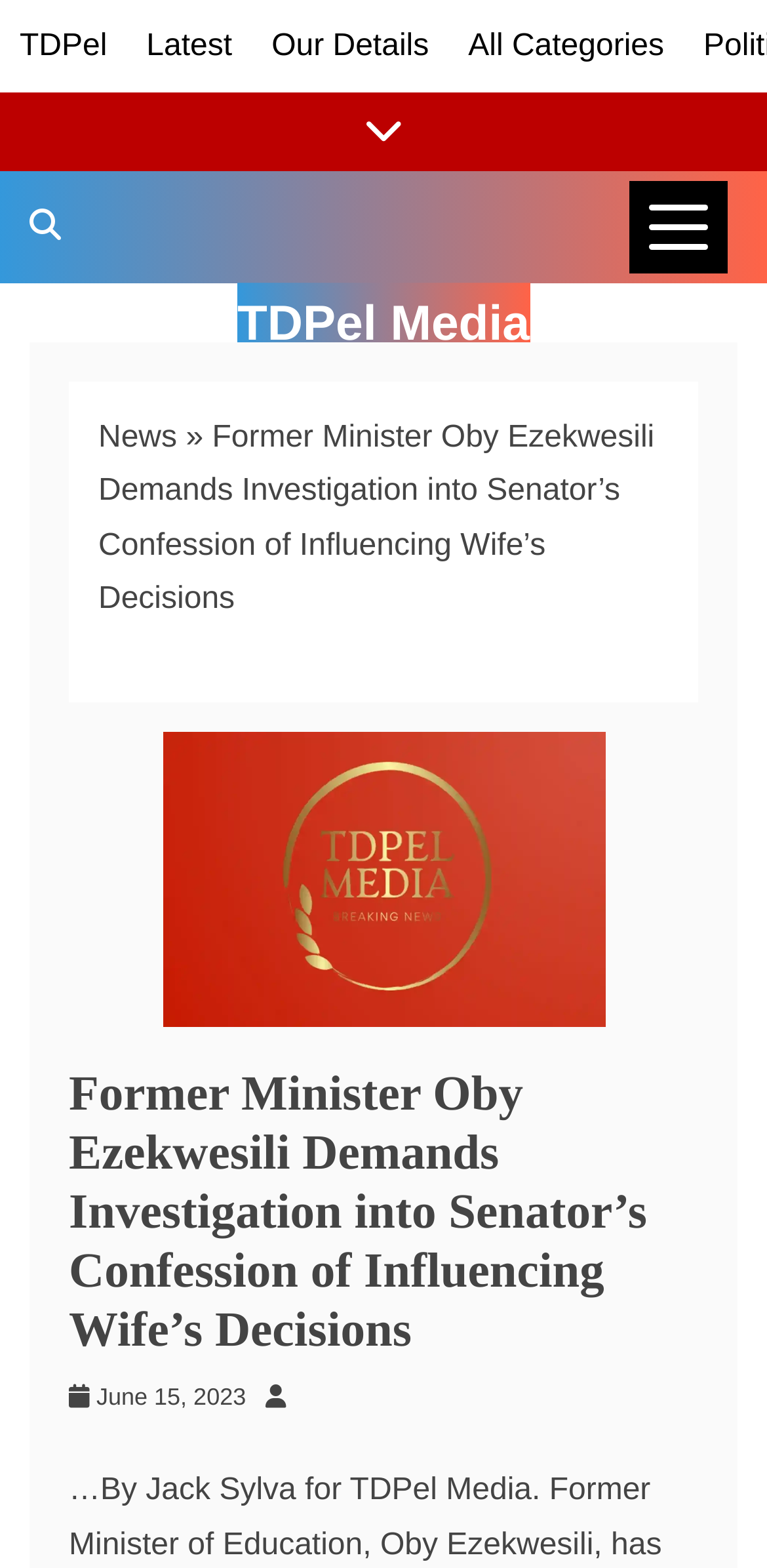Provide the bounding box coordinates of the HTML element described as: "Our Details". The bounding box coordinates should be four float numbers between 0 and 1, i.e., [left, top, right, bottom].

[0.354, 0.019, 0.559, 0.04]